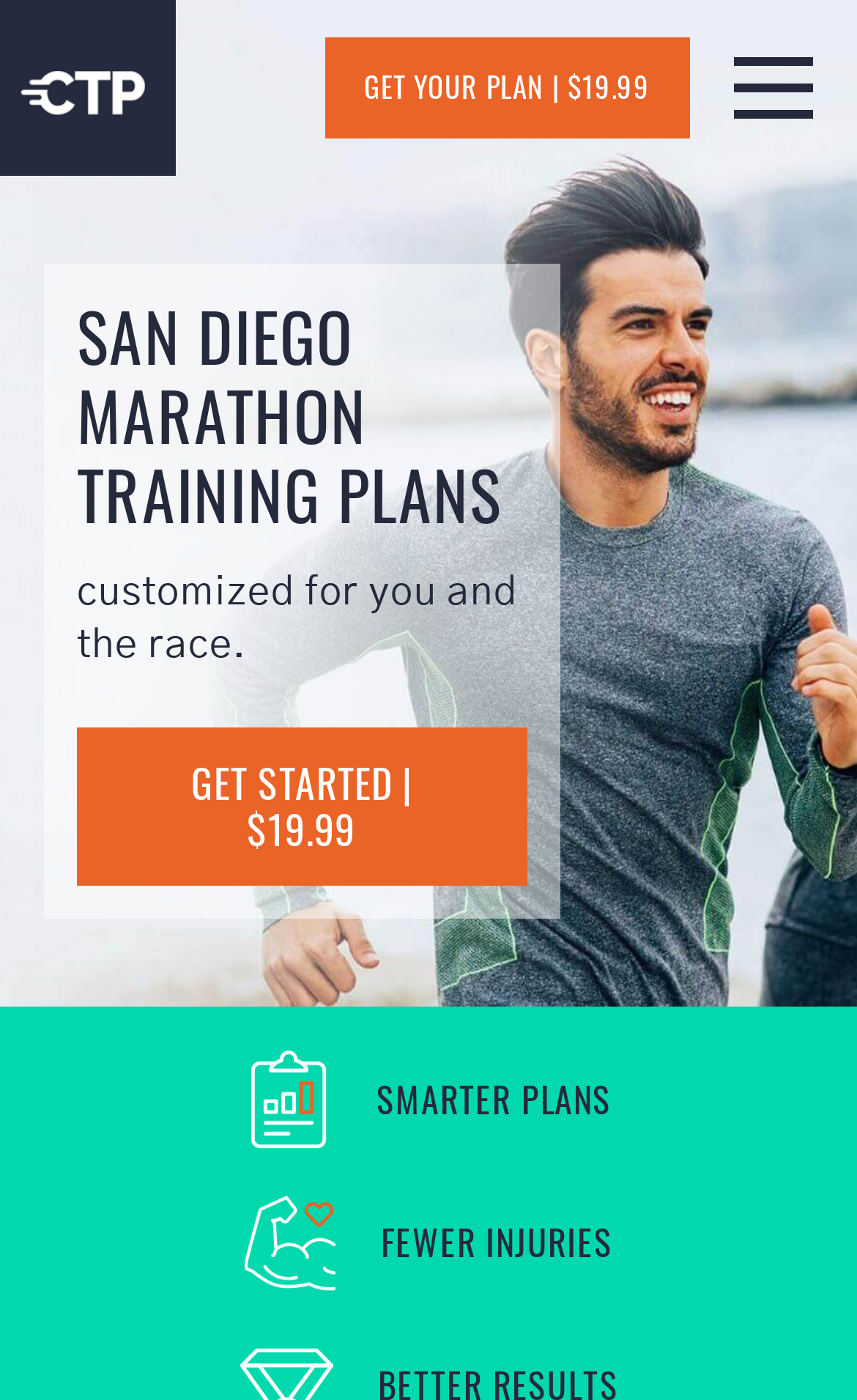Give a one-word or one-phrase response to the question:
How many images are on the webpage?

2